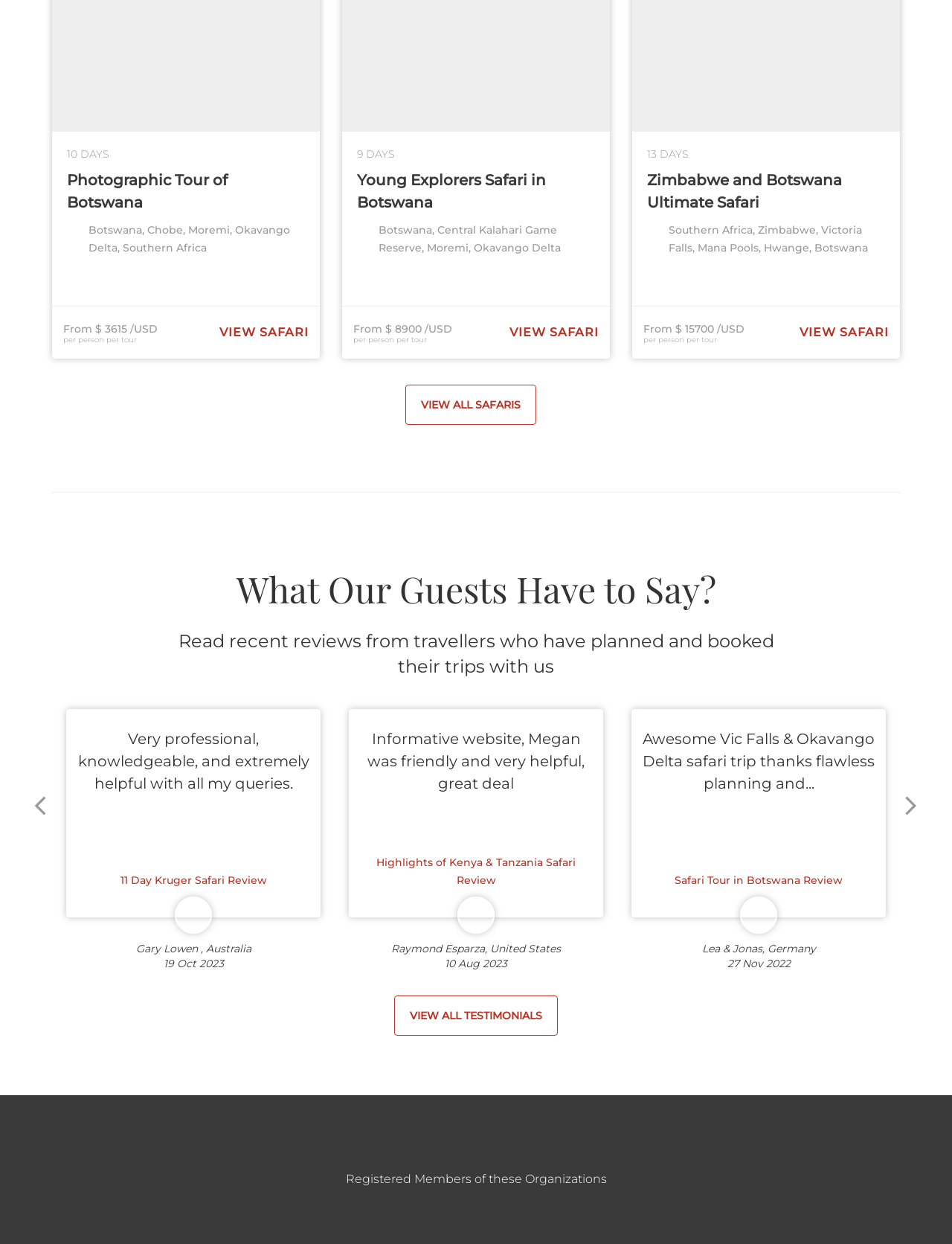Using the elements shown in the image, answer the question comprehensively: What is the price of the Young Explorers Safari in Botswana?

I found the answer by looking at the LayoutTableCell 'From $ 8900 /USD per person per tour' which is a sibling of the link 'Young Explorers Safari in Botswana'.